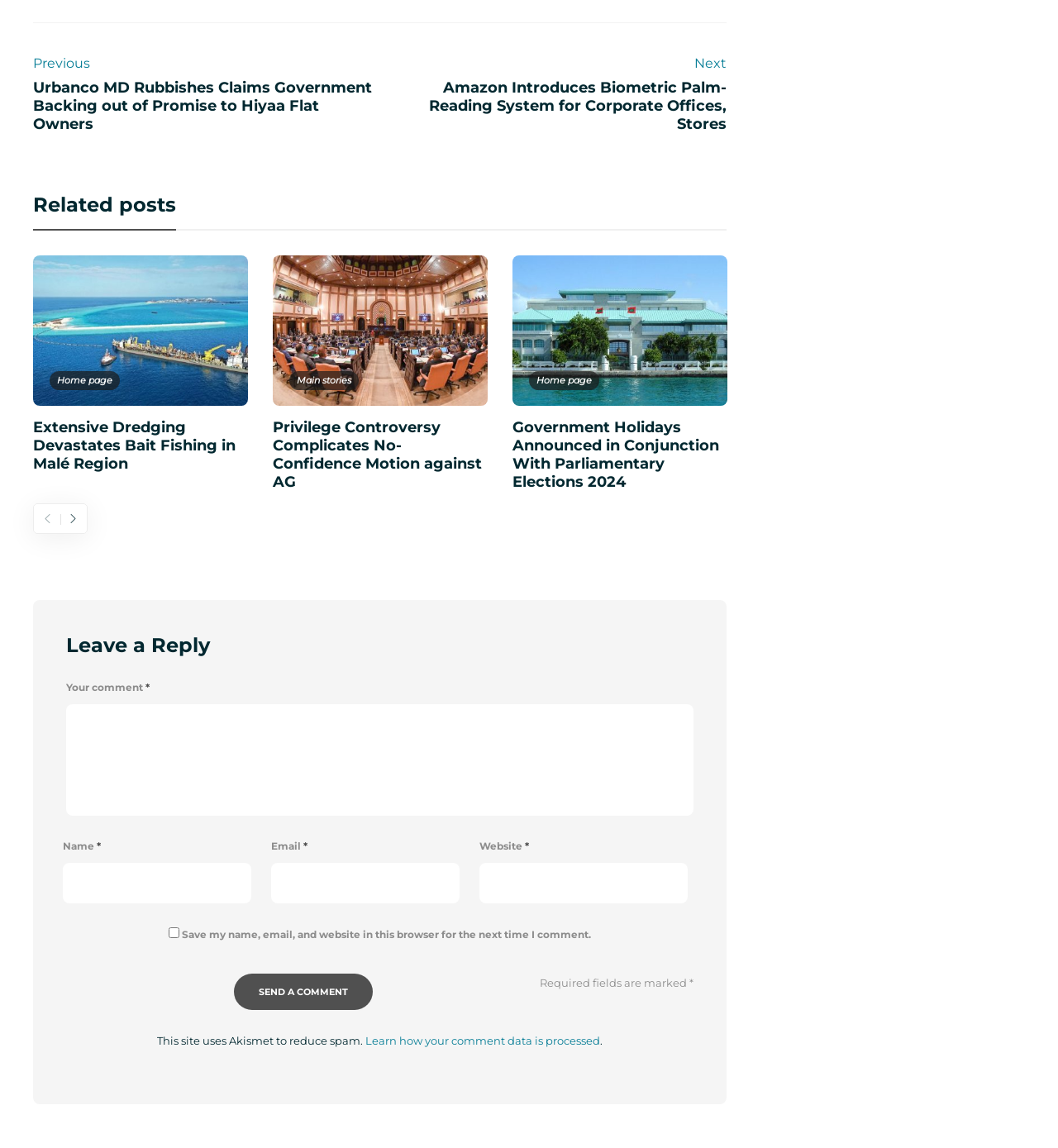What is the purpose of the checkbox? Please answer the question using a single word or phrase based on the image.

Save my name, email, and website in this browser for the next time I comment.